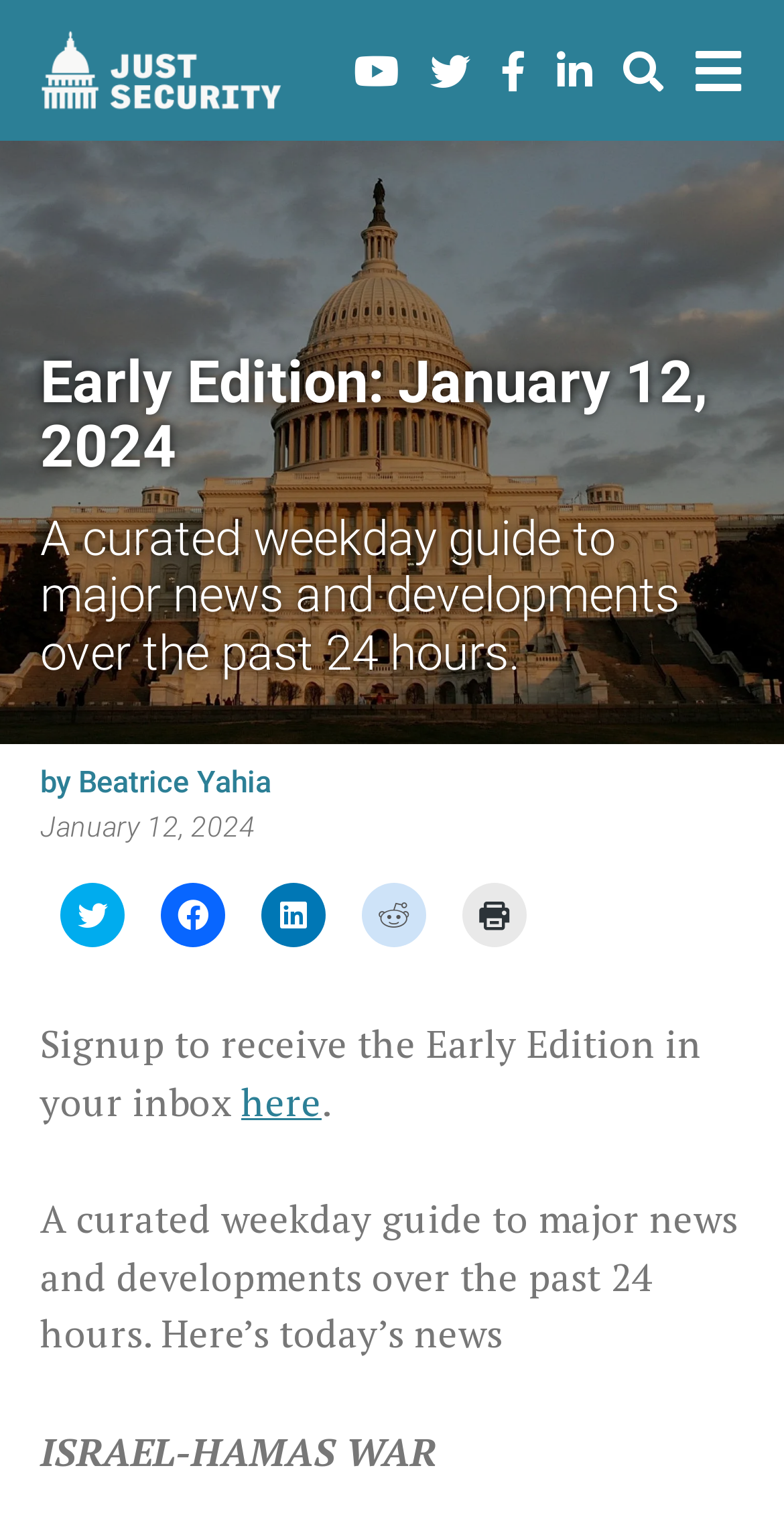Please specify the bounding box coordinates of the clickable section necessary to execute the following command: "Open the search tool".

[0.795, 0.028, 0.846, 0.064]